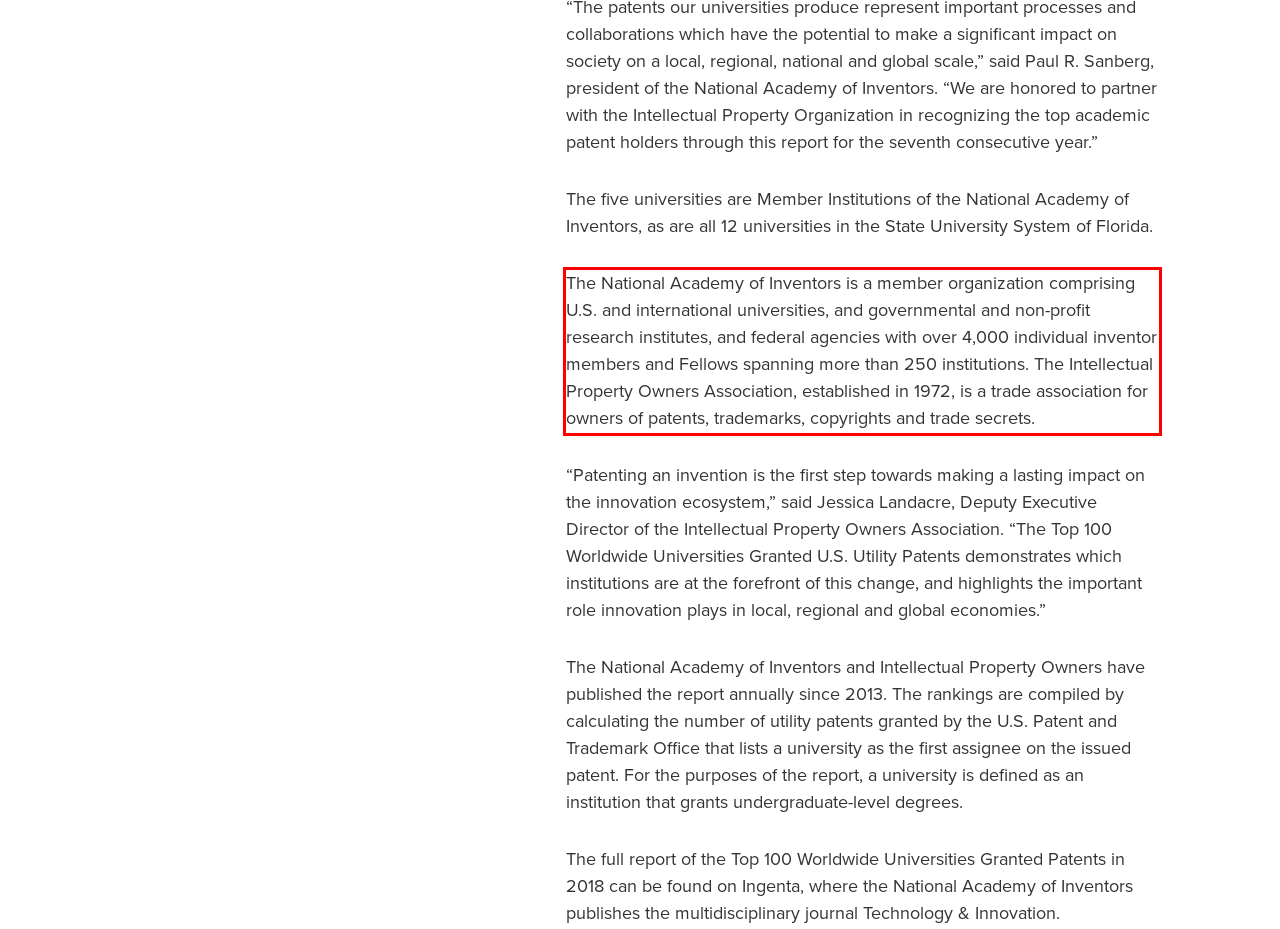Observe the screenshot of the webpage, locate the red bounding box, and extract the text content within it.

The National Academy of Inventors is a member organization comprising U.S. and international universities, and governmental and non-profit research institutes, and federal agencies with over 4,000 individual inventor members and Fellows spanning more than 250 institutions. The Intellectual Property Owners Association, established in 1972, is a trade association for owners of patents, trademarks, copyrights and trade secrets.